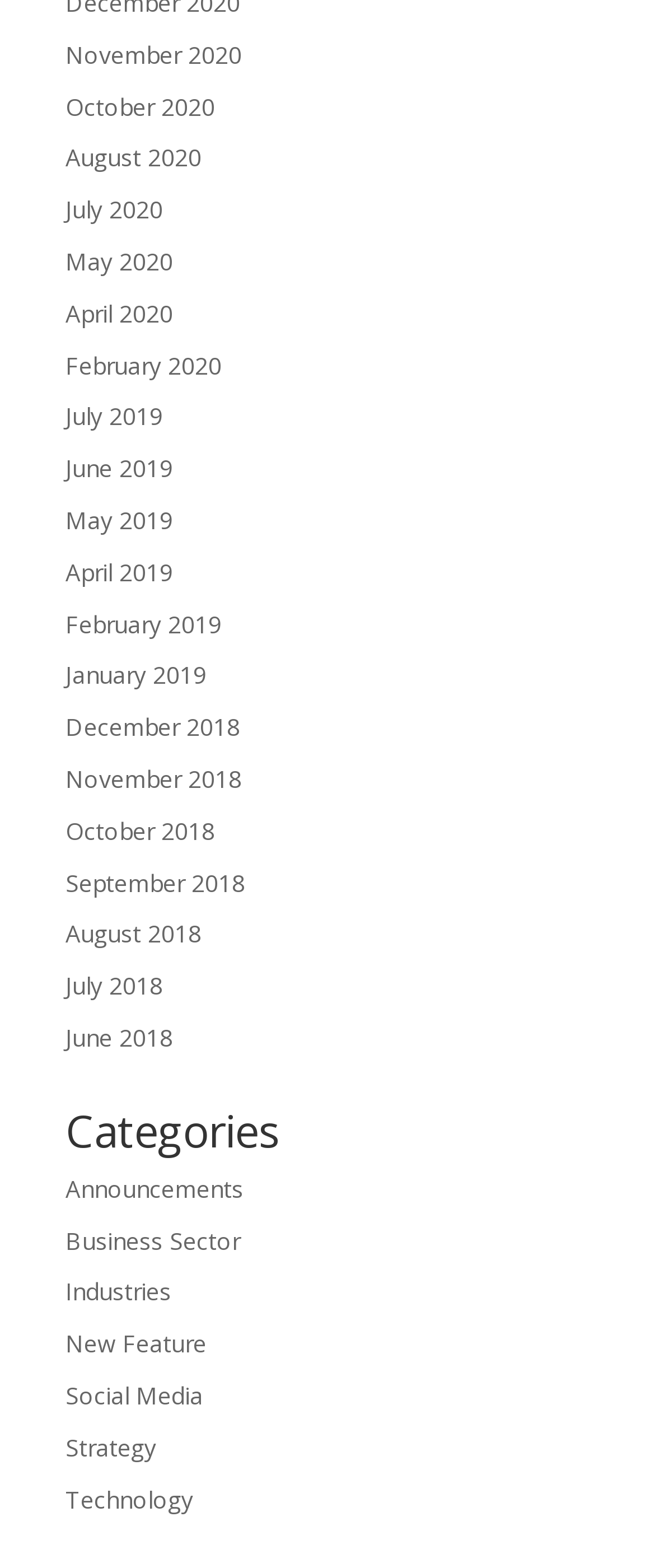Please identify the bounding box coordinates of the clickable region that I should interact with to perform the following instruction: "Browse Announcements category". The coordinates should be expressed as four float numbers between 0 and 1, i.e., [left, top, right, bottom].

[0.1, 0.748, 0.372, 0.768]